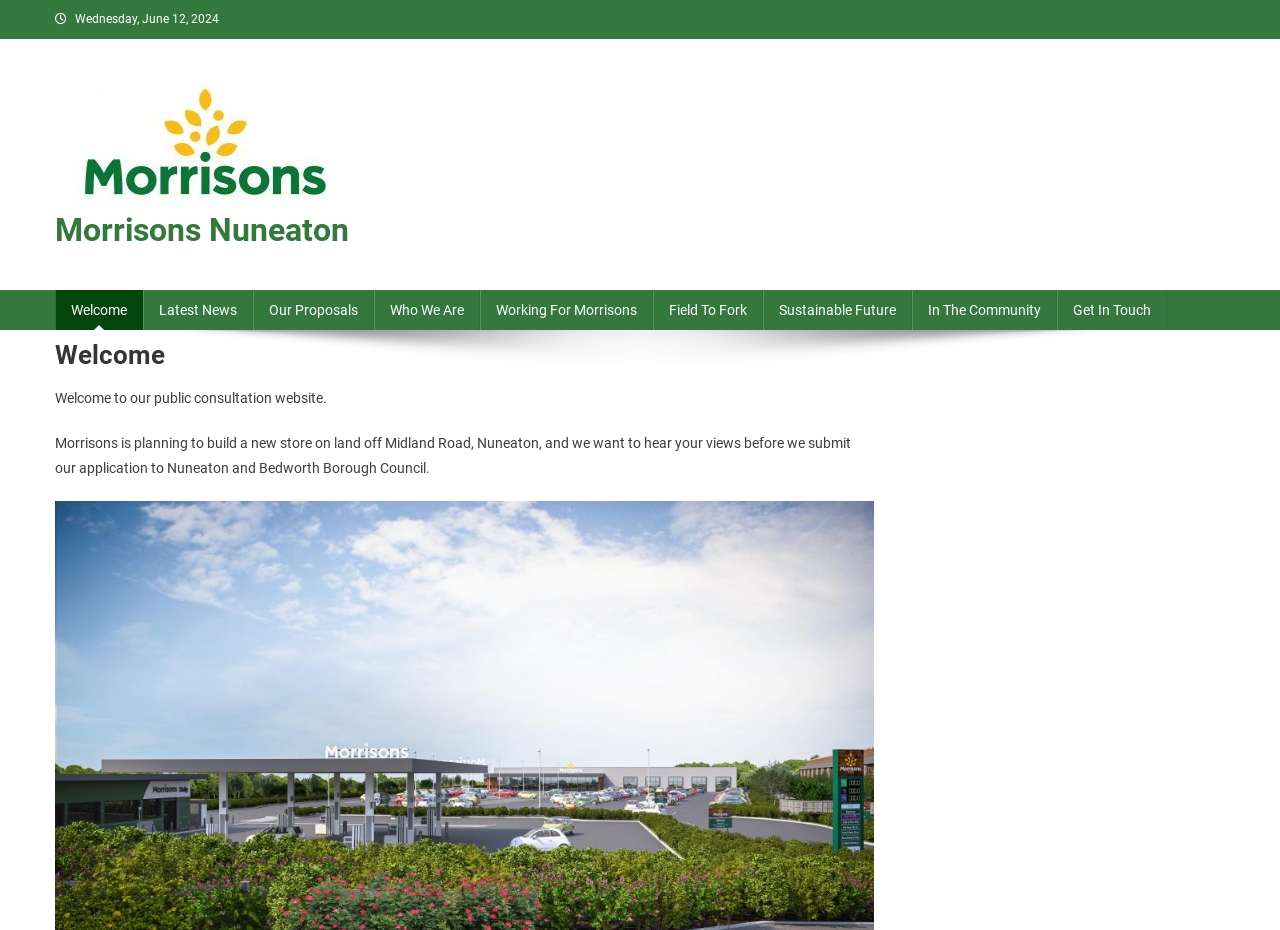Select the bounding box coordinates of the element I need to click to carry out the following instruction: "click on the link to view latest news".

[0.112, 0.311, 0.198, 0.354]